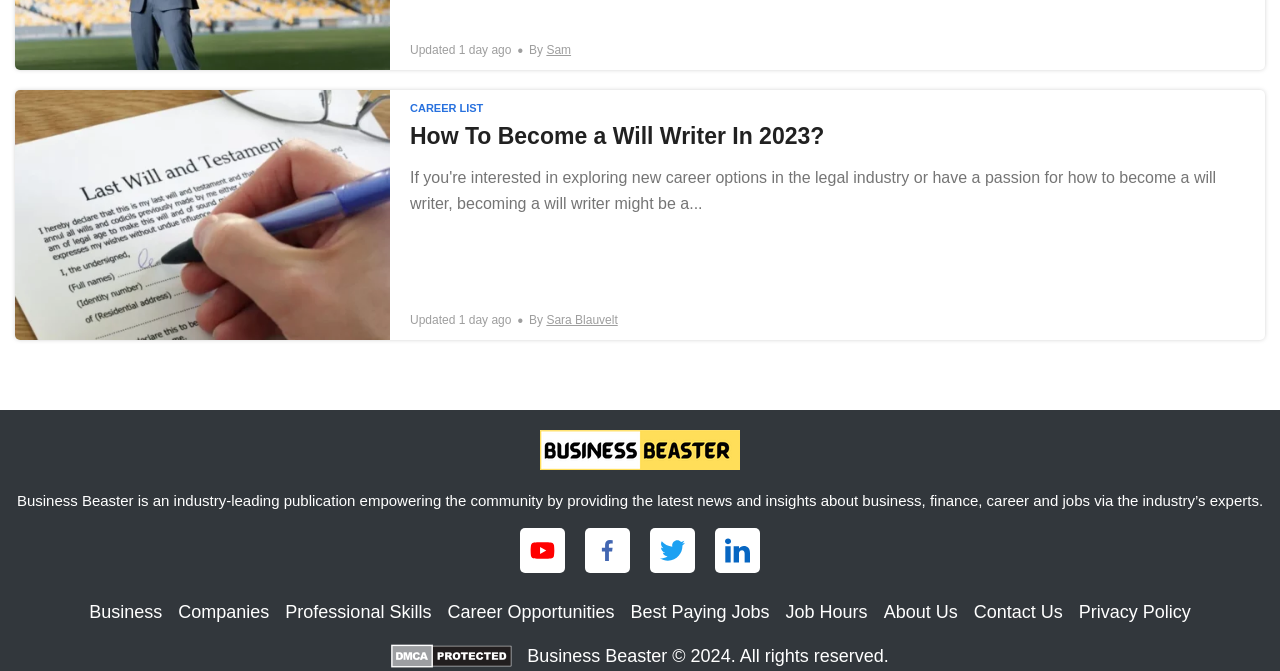Answer briefly with one word or phrase:
Who is the author of the article 'How To Become a Will Writer In 2023?'?

Sara Blauvelt